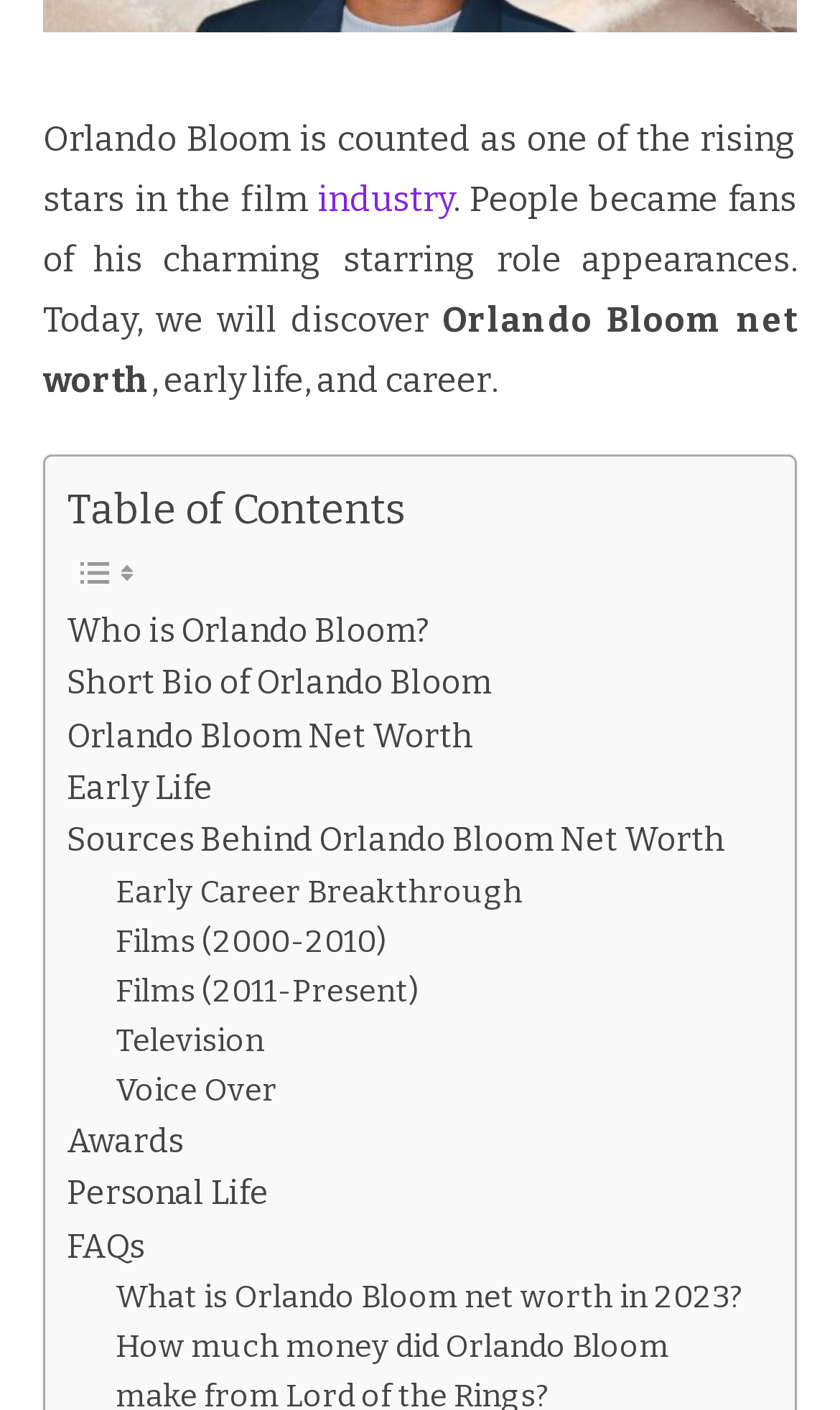Could you determine the bounding box coordinates of the clickable element to complete the instruction: "Click on 'Who is Orlando Bloom?'"? Provide the coordinates as four float numbers between 0 and 1, i.e., [left, top, right, bottom].

[0.079, 0.429, 0.513, 0.467]